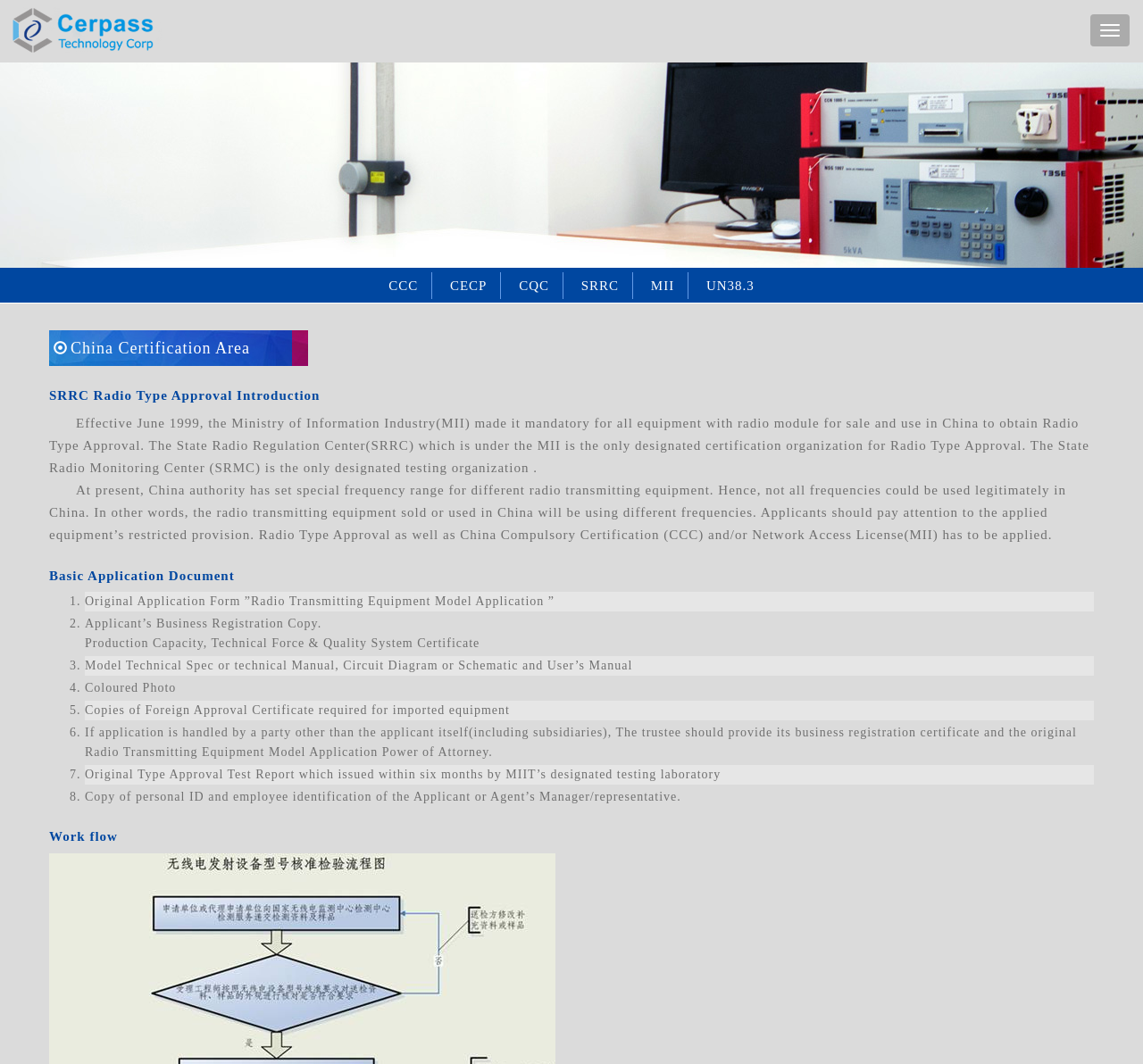Locate the bounding box coordinates of the clickable area to execute the instruction: "Click the SRRC Radio Type Approval Introduction heading". Provide the coordinates as four float numbers between 0 and 1, represented as [left, top, right, bottom].

[0.043, 0.365, 0.957, 0.379]